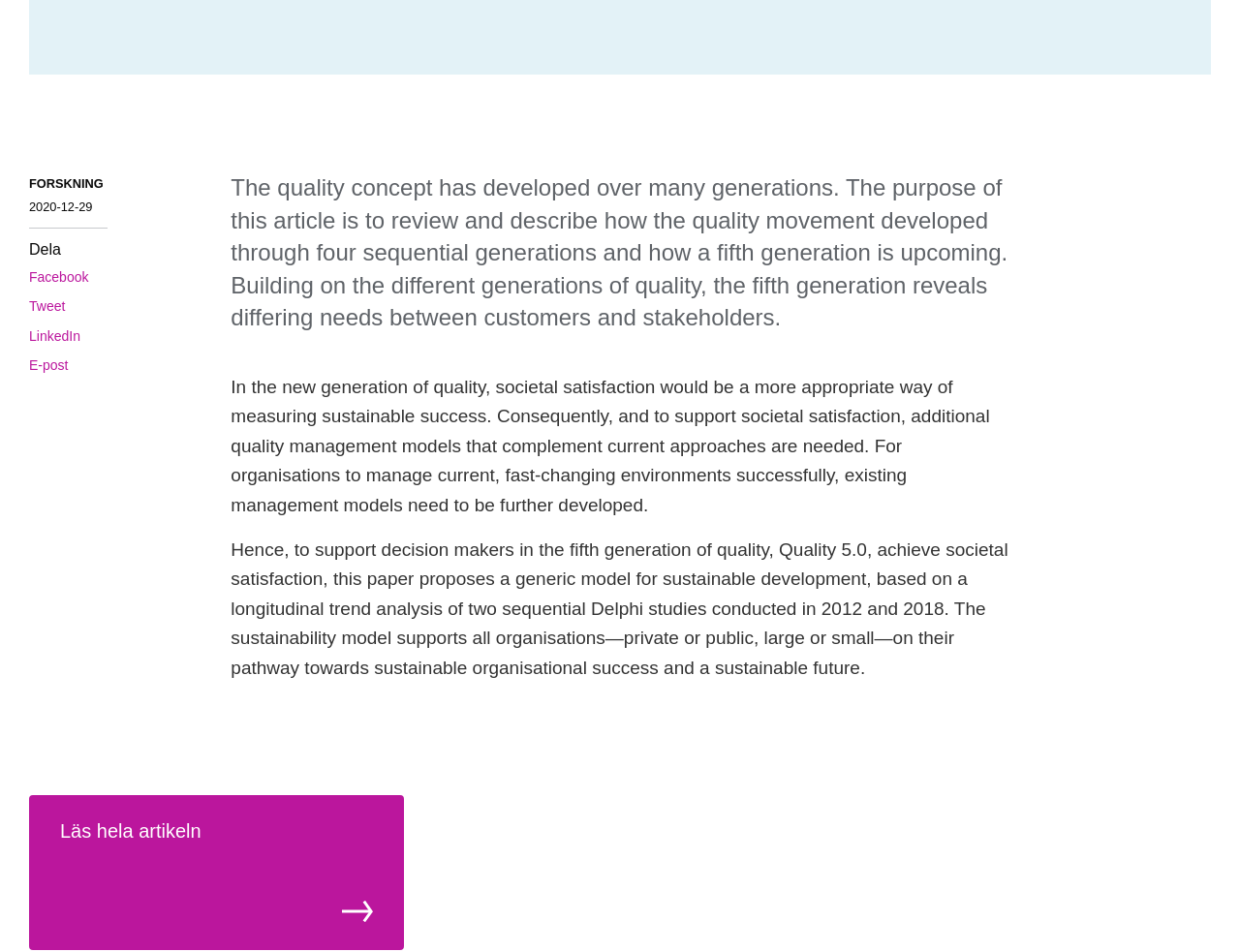Locate the UI element that matches the description LinkedIn in the webpage screenshot. Return the bounding box coordinates in the format (top-left x, top-left y, bottom-right x, bottom-right y), with values ranging from 0 to 1.

[0.023, 0.345, 0.065, 0.361]